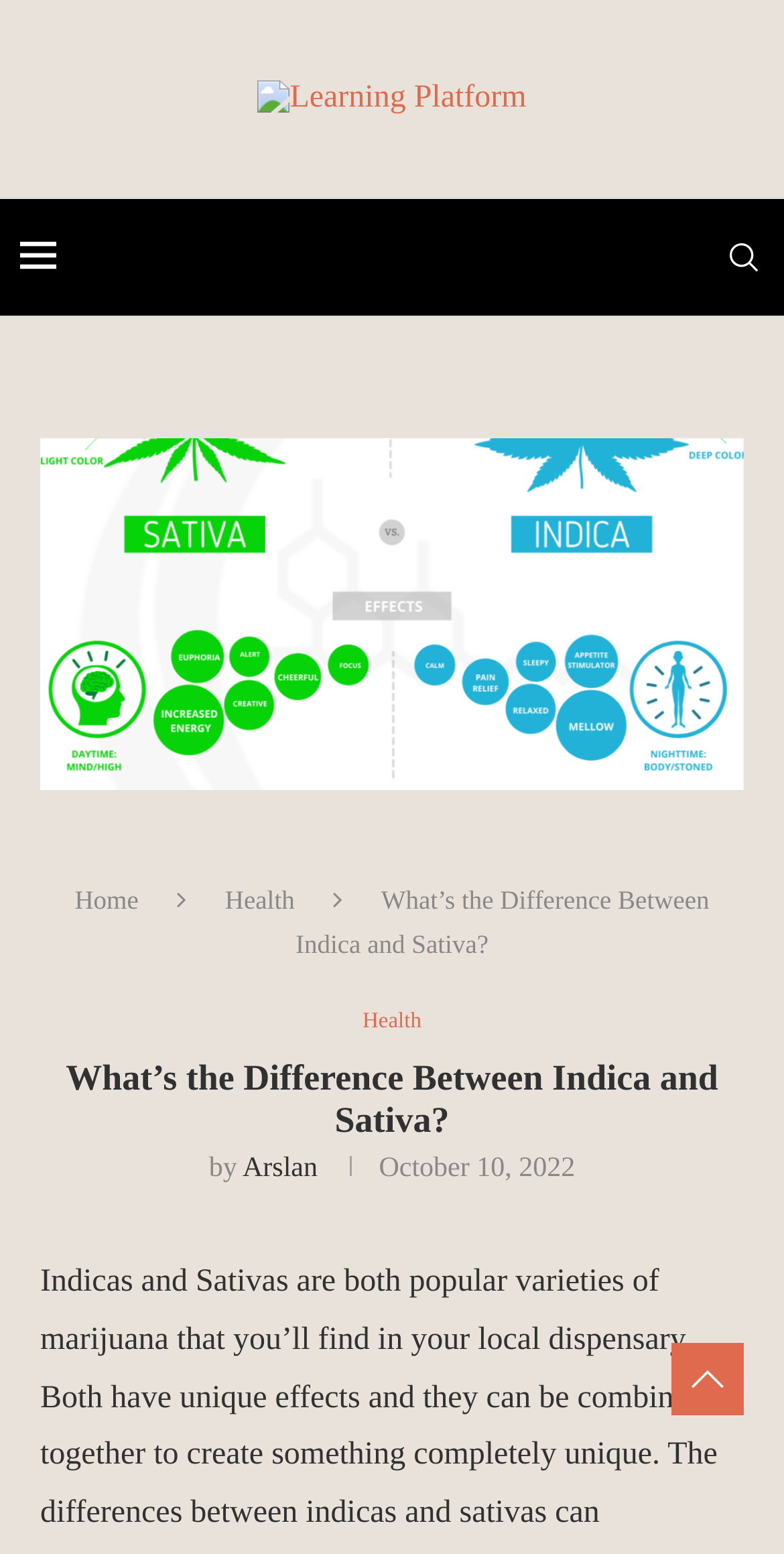Look at the image and write a detailed answer to the question: 
What is the main topic of the current article?

I inferred the main topic of the article by looking at the heading, which is 'What’s the Difference Between Indica and Sativa?'. This heading suggests that the article is about the difference between Indica and Sativa.